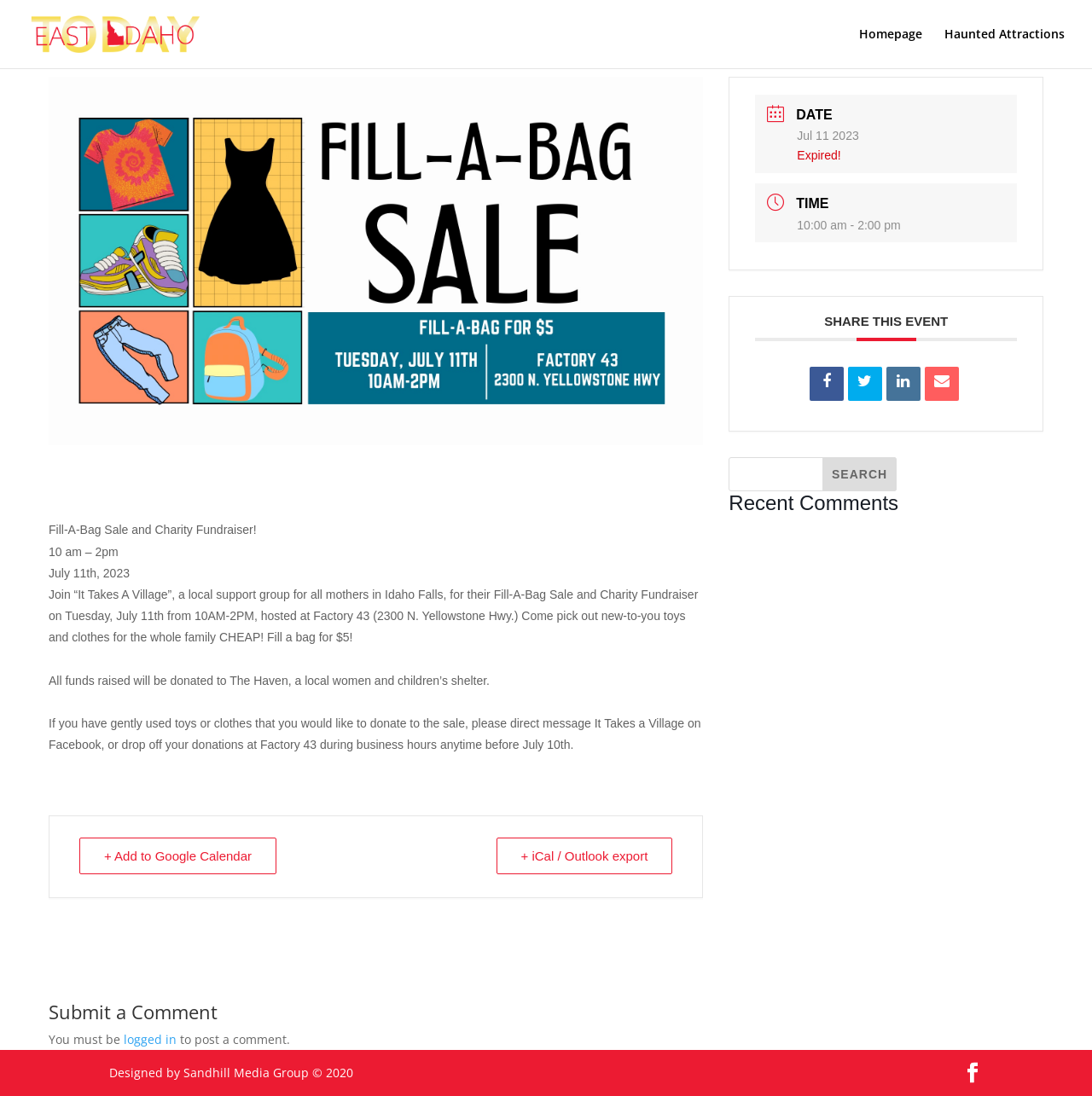Please respond to the question with a concise word or phrase:
Where is the event hosted?

Factory 43